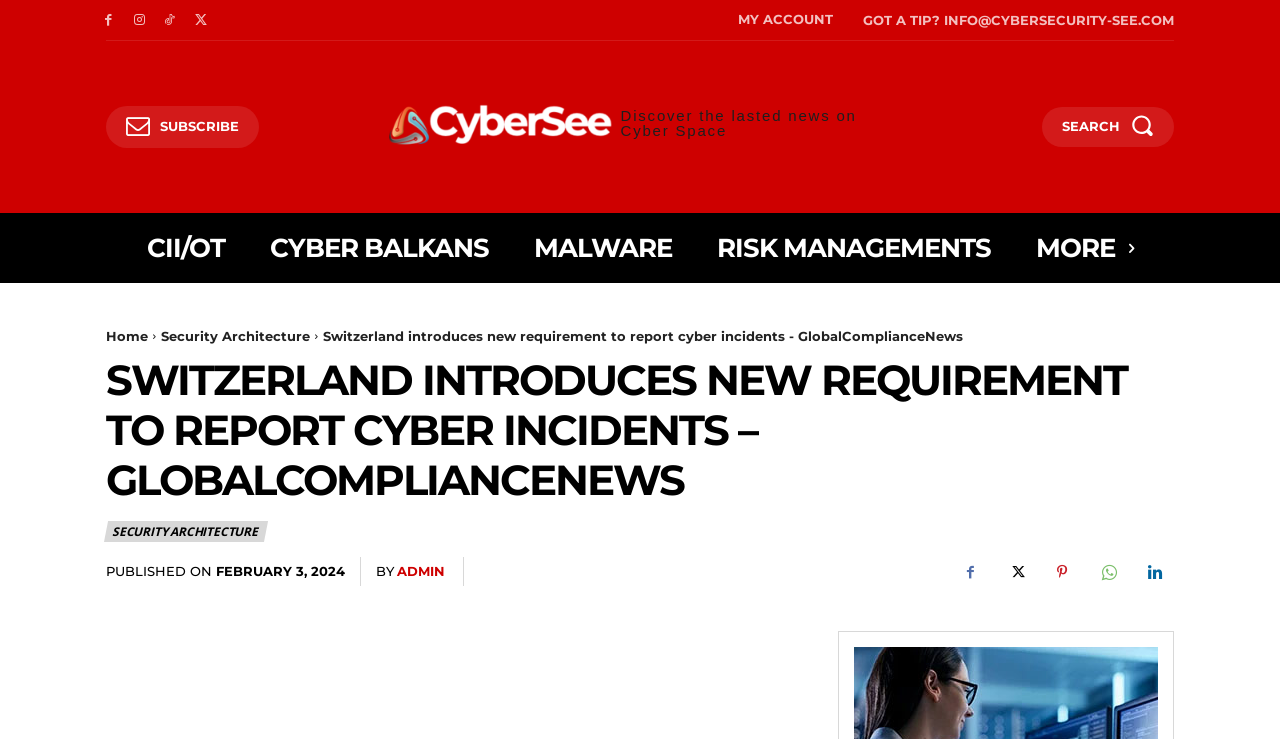Present a detailed account of what is displayed on the webpage.

The webpage appears to be a news article page from GlobalComplianceNews, a cybersecurity-focused online publication. At the top left, there are four social media links represented by icons. To the right of these icons, there is a "MY ACCOUNT" link. Further to the right, there is a "GOT A TIP?" link with an email address, followed by a "SUBSCRIBE" link with an icon.

Below these links, there is a logo of the publication, which is an image with the text "Discover the latest news on Cyber Space". To the right of the logo, there is a search bar with a magnifying glass icon.

The main content of the page is divided into sections. On the left, there are several links to different categories, including "CII/OT", "CYBER BALKANS", "MALWARE", and "RISK MANAGEMENTS". Below these links, there is a "MORE" link.

To the right of these categories, there is a section with a heading that reads "SWITZERLAND INTRODUCES NEW REQUIREMENT TO REPORT CYBER INCIDENTS – GLOBALCOMPLIANCENEWS". Below the heading, there is a paragraph of text that summarizes the news article. The article is about Switzerland introducing a new requirement to report cyber incidents.

Below the article summary, there are links to related topics, including "Home" and "Security Architecture". Further down, there is a section with the publication date, "FEBRUARY 3, 2024", and the author's name, "ADMIN". At the bottom of the page, there are several social media links represented by icons.